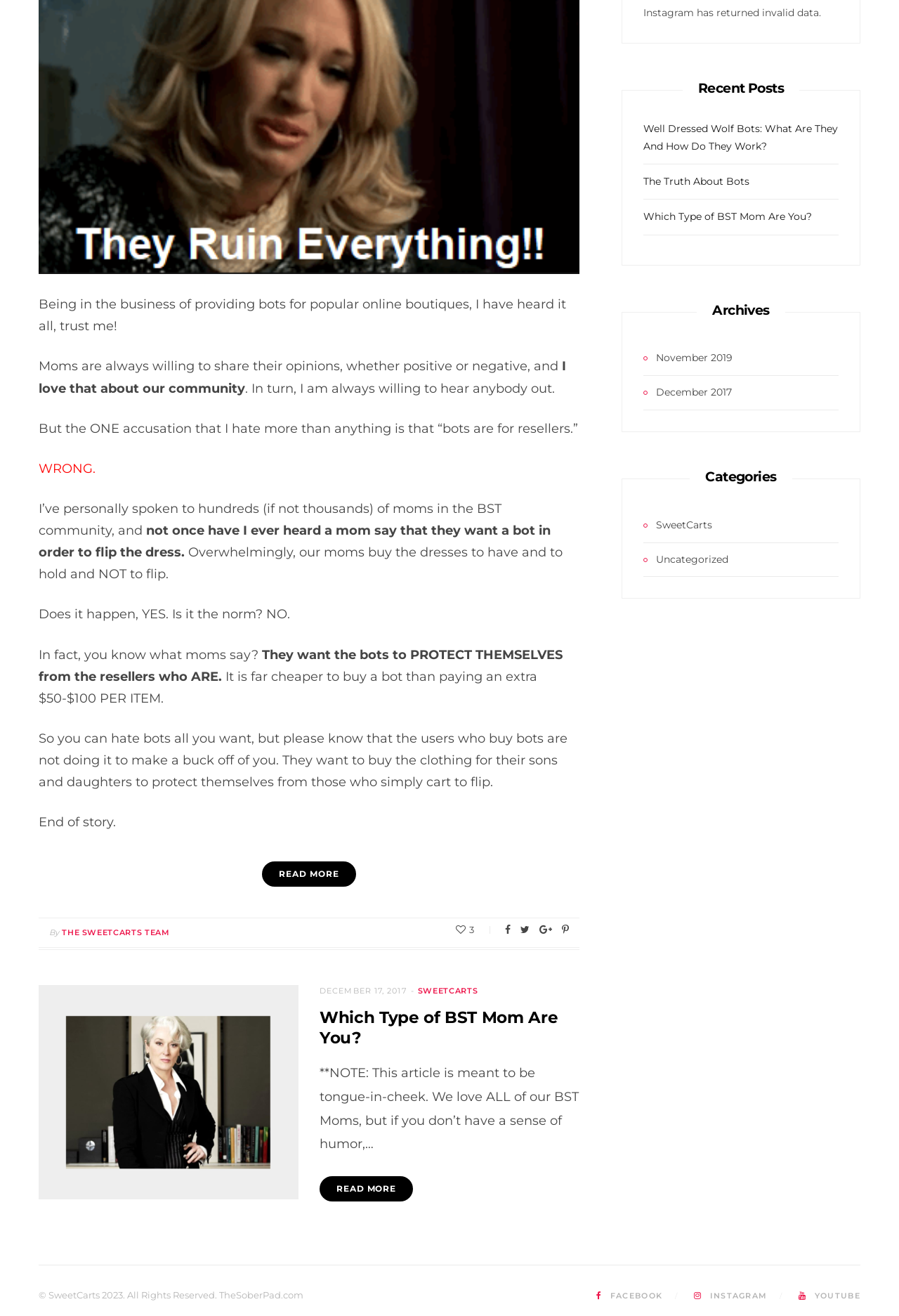Identify the bounding box for the described UI element: "December 2017".

[0.716, 0.292, 0.814, 0.305]